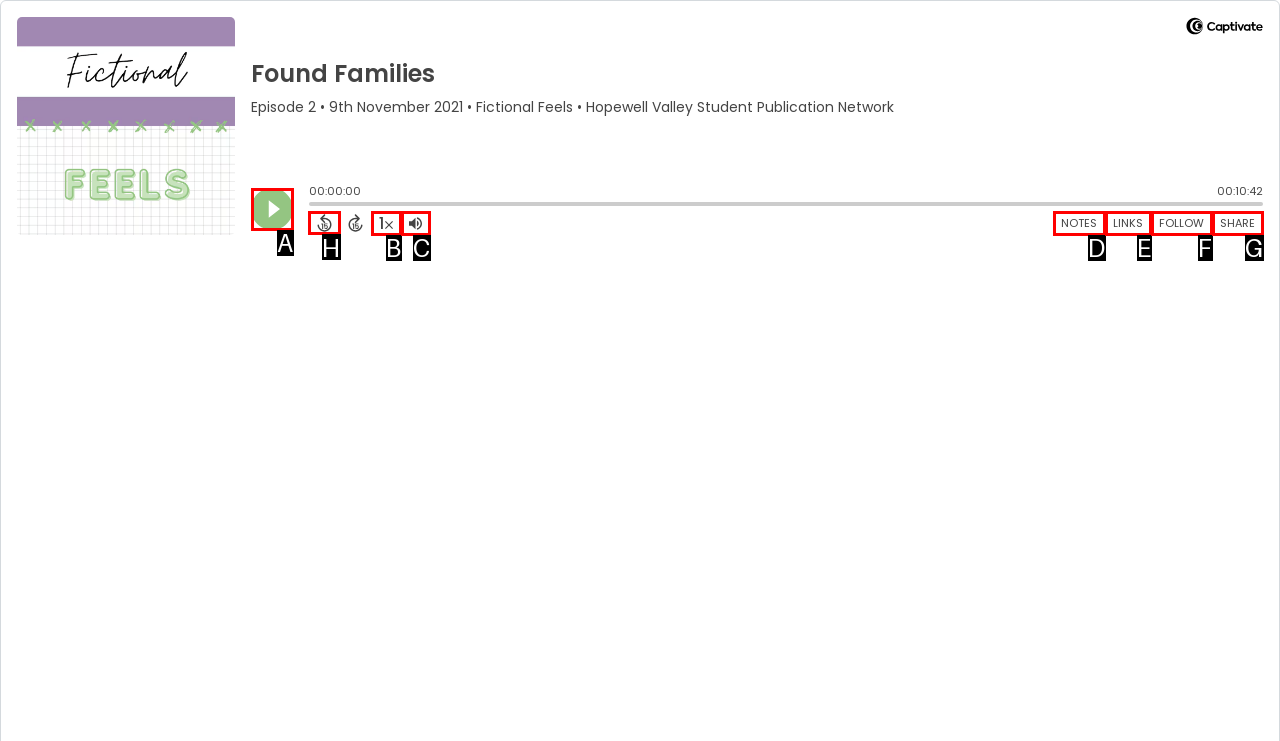Based on the choices marked in the screenshot, which letter represents the correct UI element to perform the task: Back 15 seconds?

H